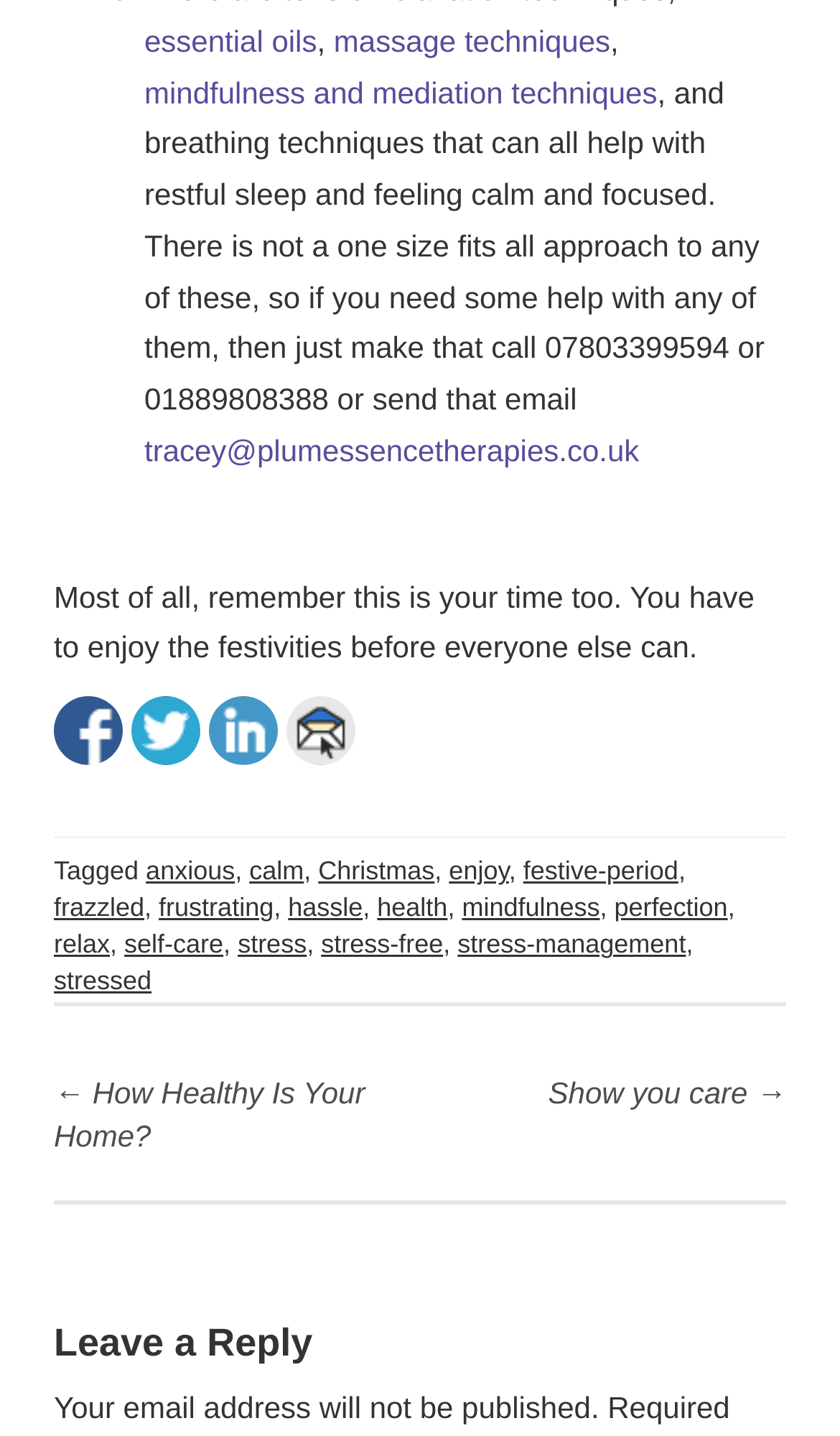What is the email address to contact for help with relaxation techniques?
Craft a detailed and extensive response to the question.

The webpage provides an email address, tracey@plumessencetherapies.co.uk, which can be contacted for help with relaxation techniques such as essential oils, massage, and mindfulness. This information is provided in the link element with ID 492.